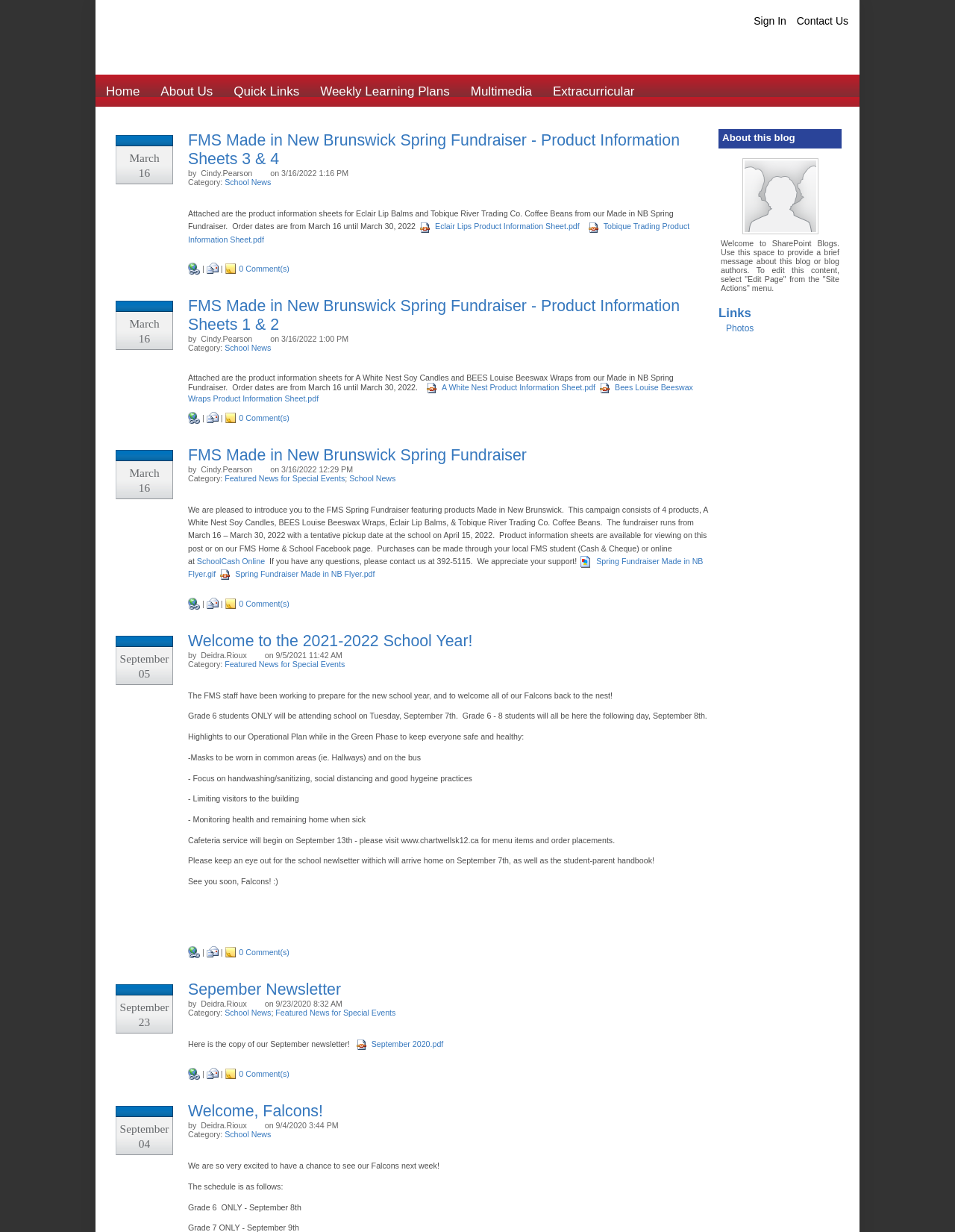Determine the bounding box coordinates of the clickable element to complete this instruction: "Click on the 'FMS Made in New Brunswick Spring Fundraiser - Product Information Sheets 3 & 4' link". Provide the coordinates in the format of four float numbers between 0 and 1, [left, top, right, bottom].

[0.197, 0.107, 0.712, 0.137]